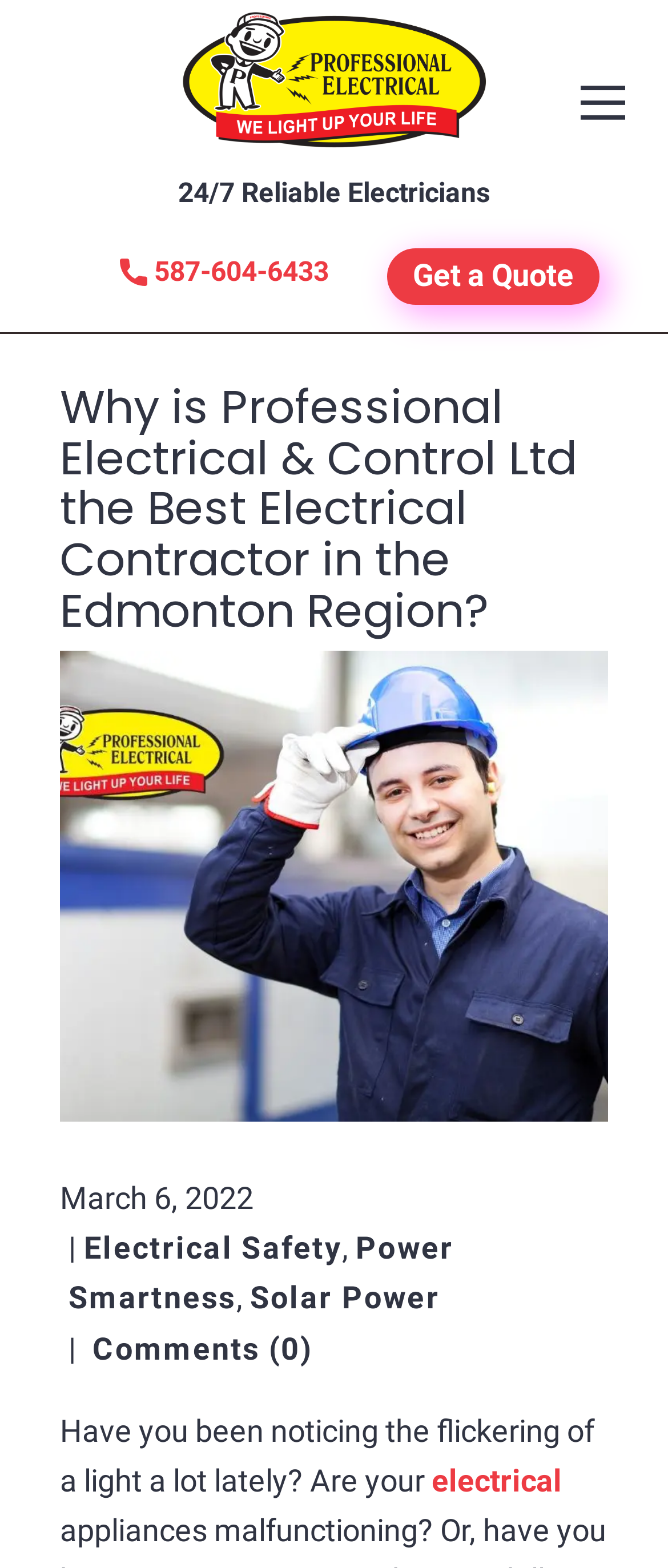Using the provided element description: "Comments (0)", identify the bounding box coordinates. The coordinates should be four floats between 0 and 1 in the order [left, top, right, bottom].

[0.126, 0.856, 0.467, 0.879]